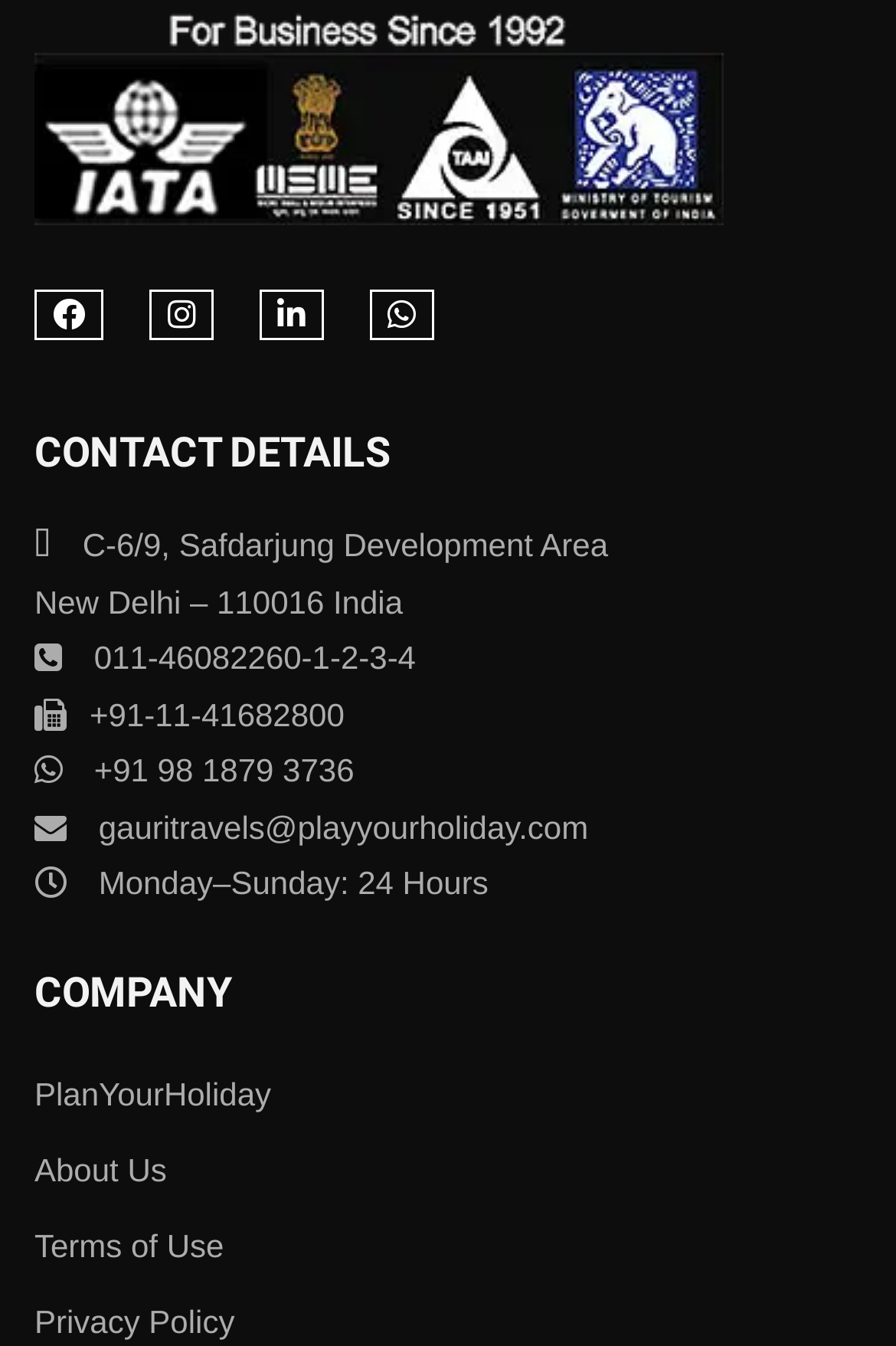Give a one-word or one-phrase response to the question: 
How many links are available under the 'COMPANY' heading?

4